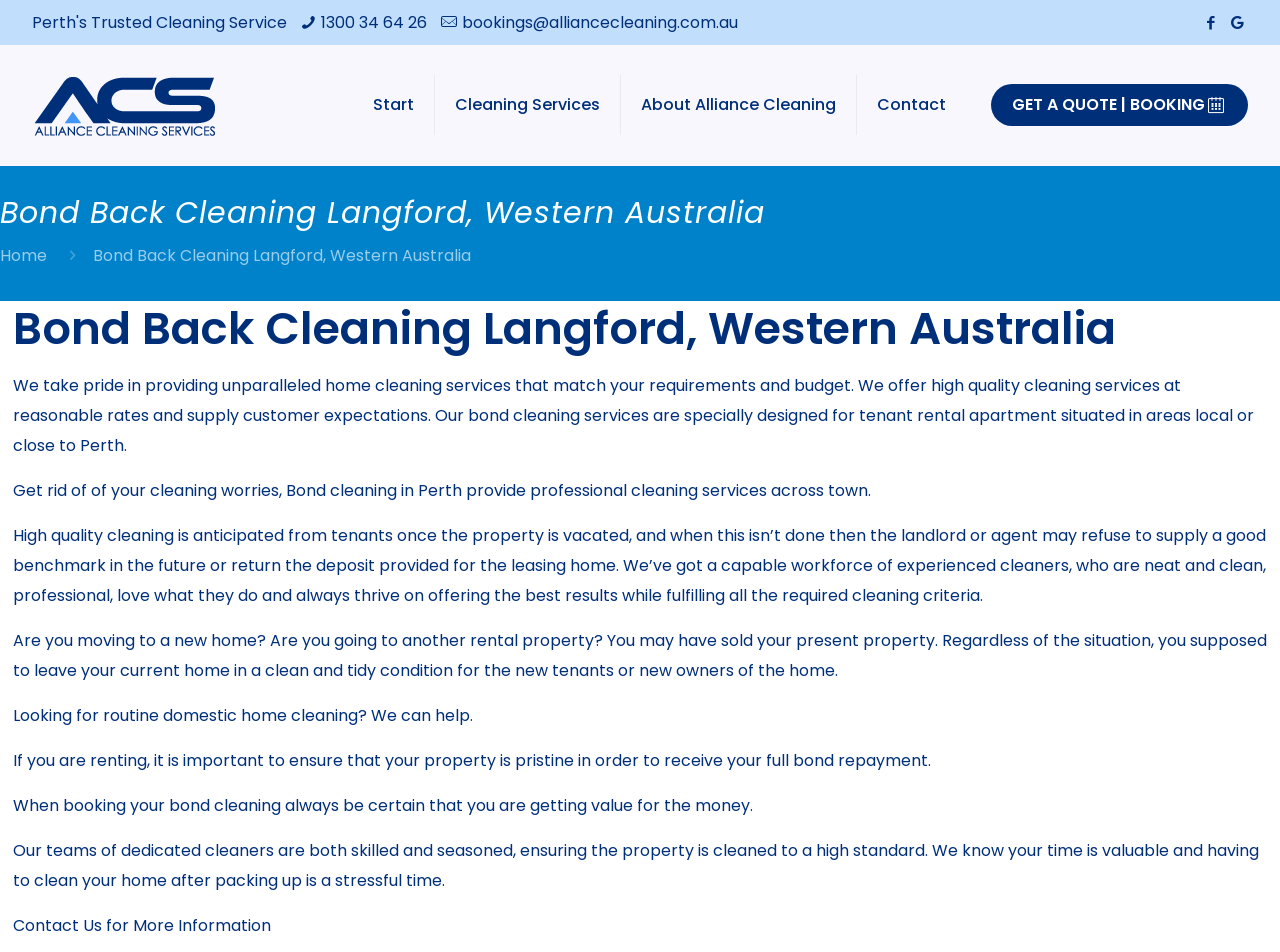Identify the bounding box coordinates for the UI element described as: "Start".

[0.275, 0.047, 0.34, 0.173]